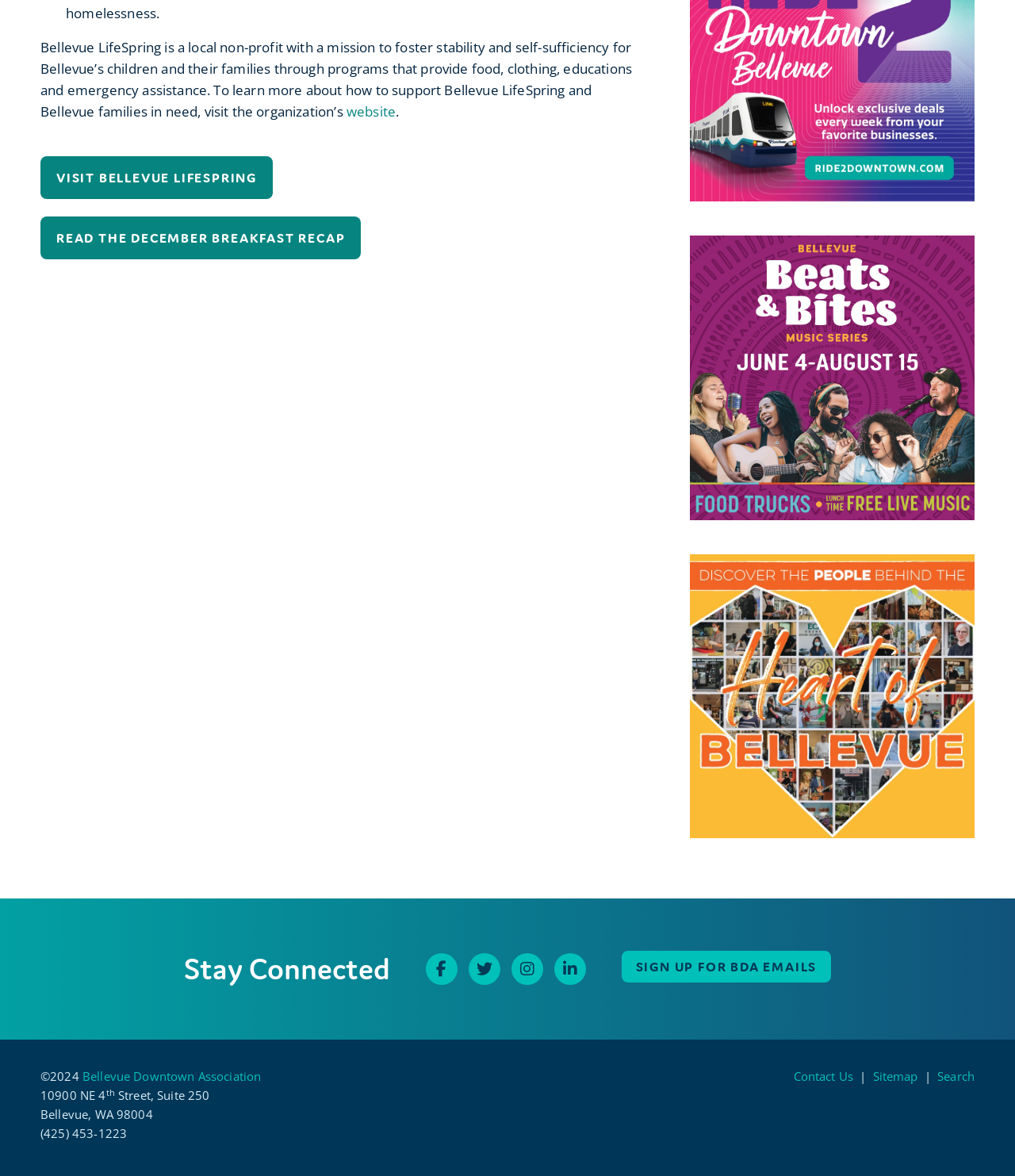Provide your answer to the question using just one word or phrase: How many links are available in the footer section?

5